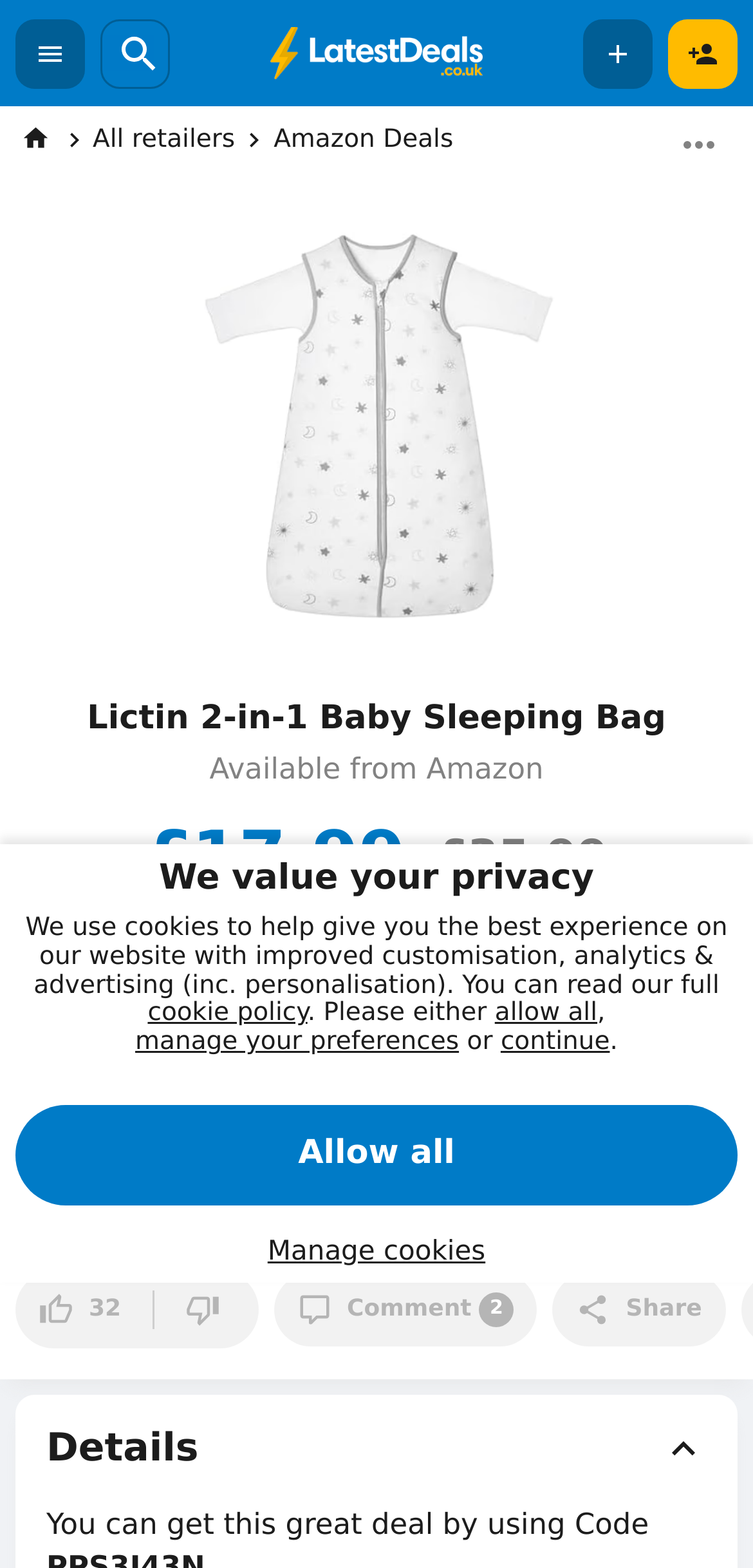Please identify the bounding box coordinates of the clickable region that I should interact with to perform the following instruction: "View deal details". The coordinates should be expressed as four float numbers between 0 and 1, i.e., [left, top, right, bottom].

[0.062, 0.909, 0.938, 0.939]